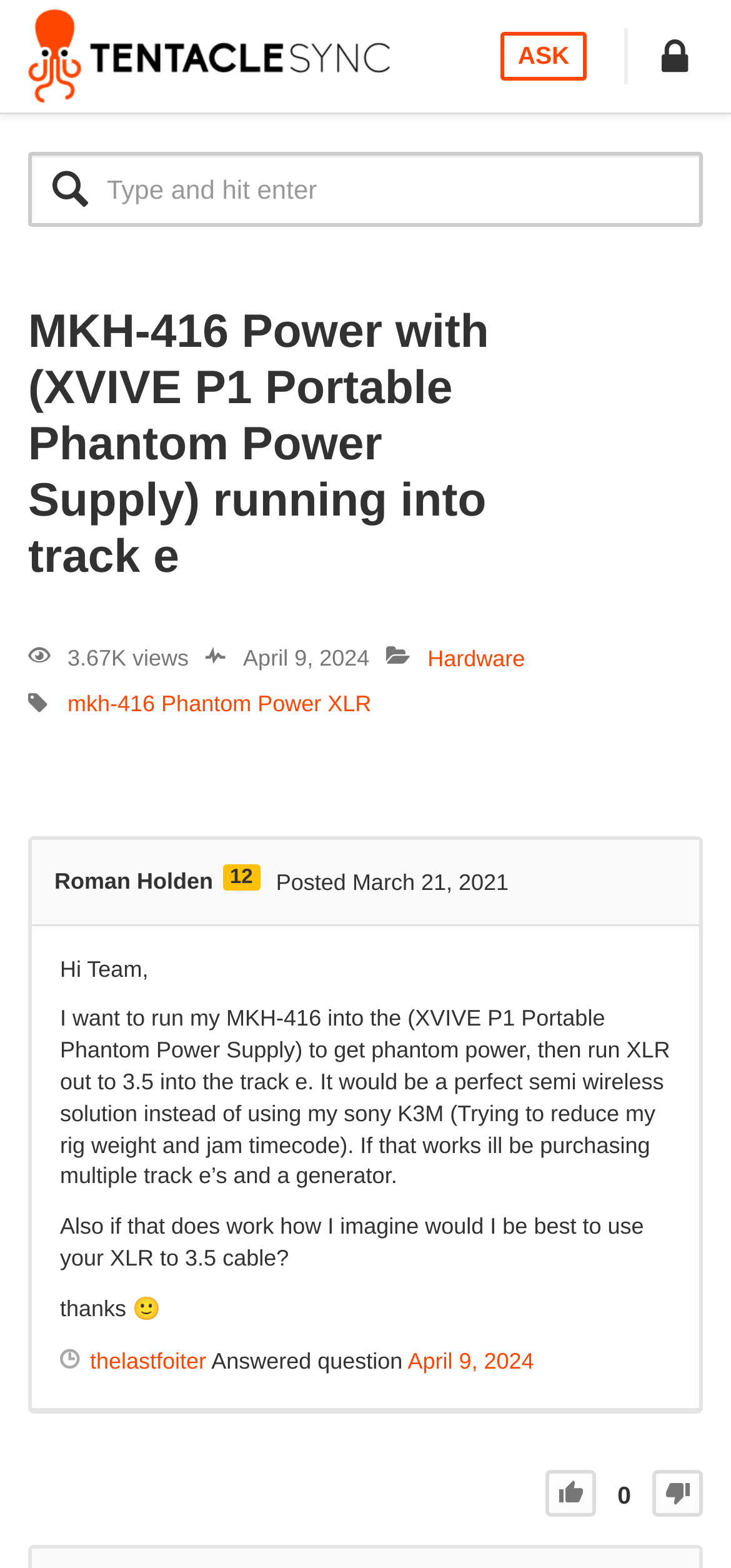Identify the webpage's primary heading and generate its text.

MKH-416 Power with (XVIVE P1 Portable Phantom Power Supply) running into track e